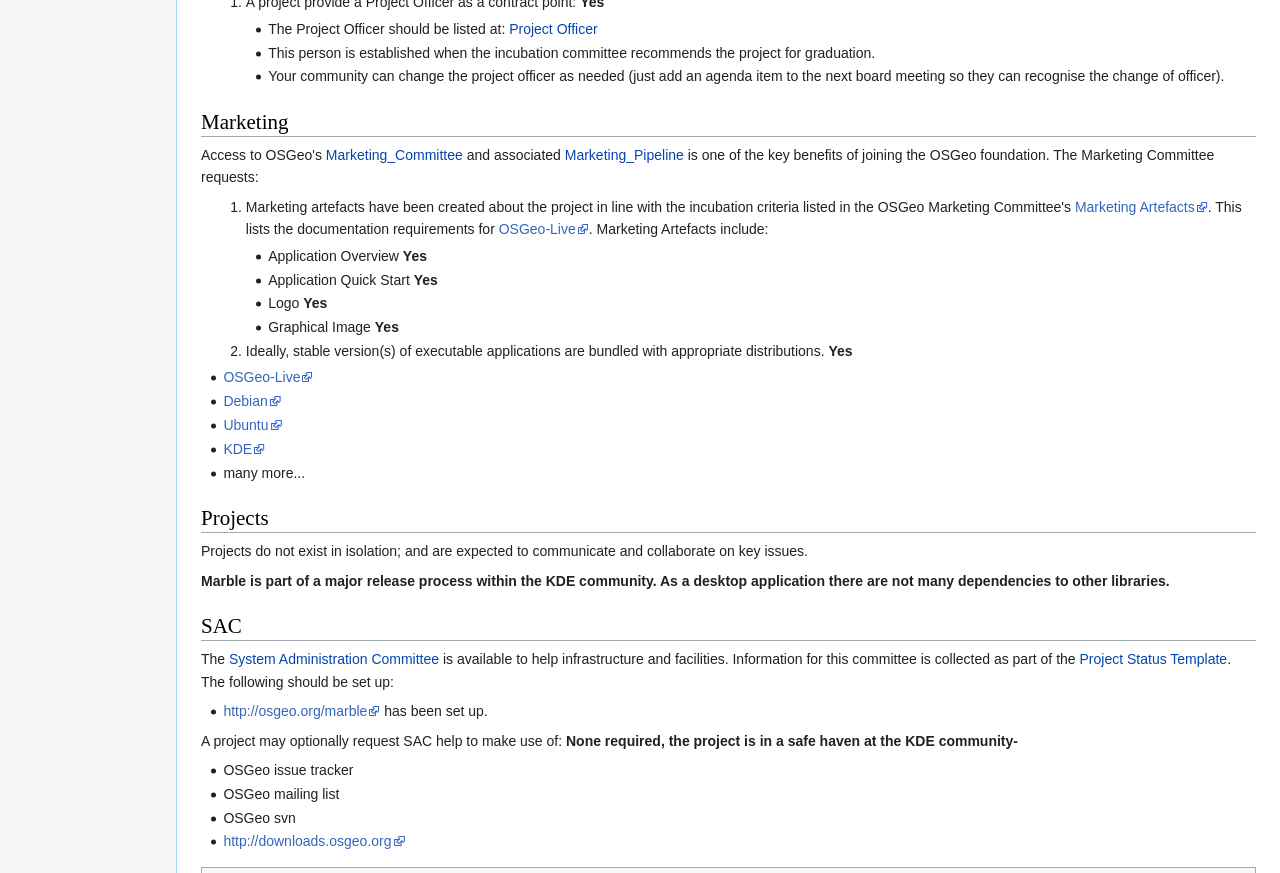Use the details in the image to answer the question thoroughly: 
What is the purpose of the Project Status Template?

The webpage mentions that information for the System Administration Committee is collected as part of the Project Status Template, which implies that this template is used to gather information about projects to help the System Administration Committee provide support and resources.